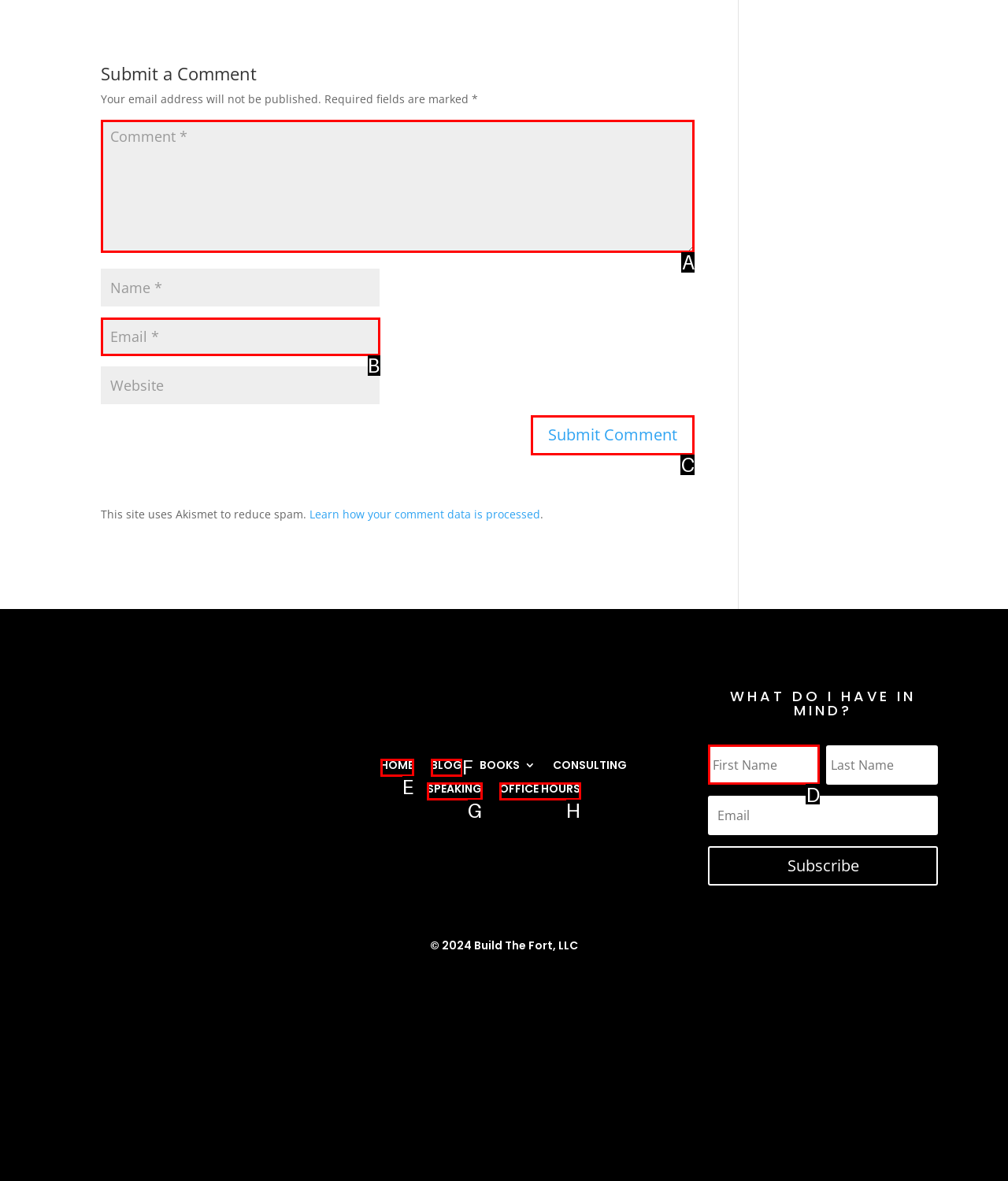Tell me which one HTML element I should click to complete the following task: Visit the 'MINISTRIES' page Answer with the option's letter from the given choices directly.

None